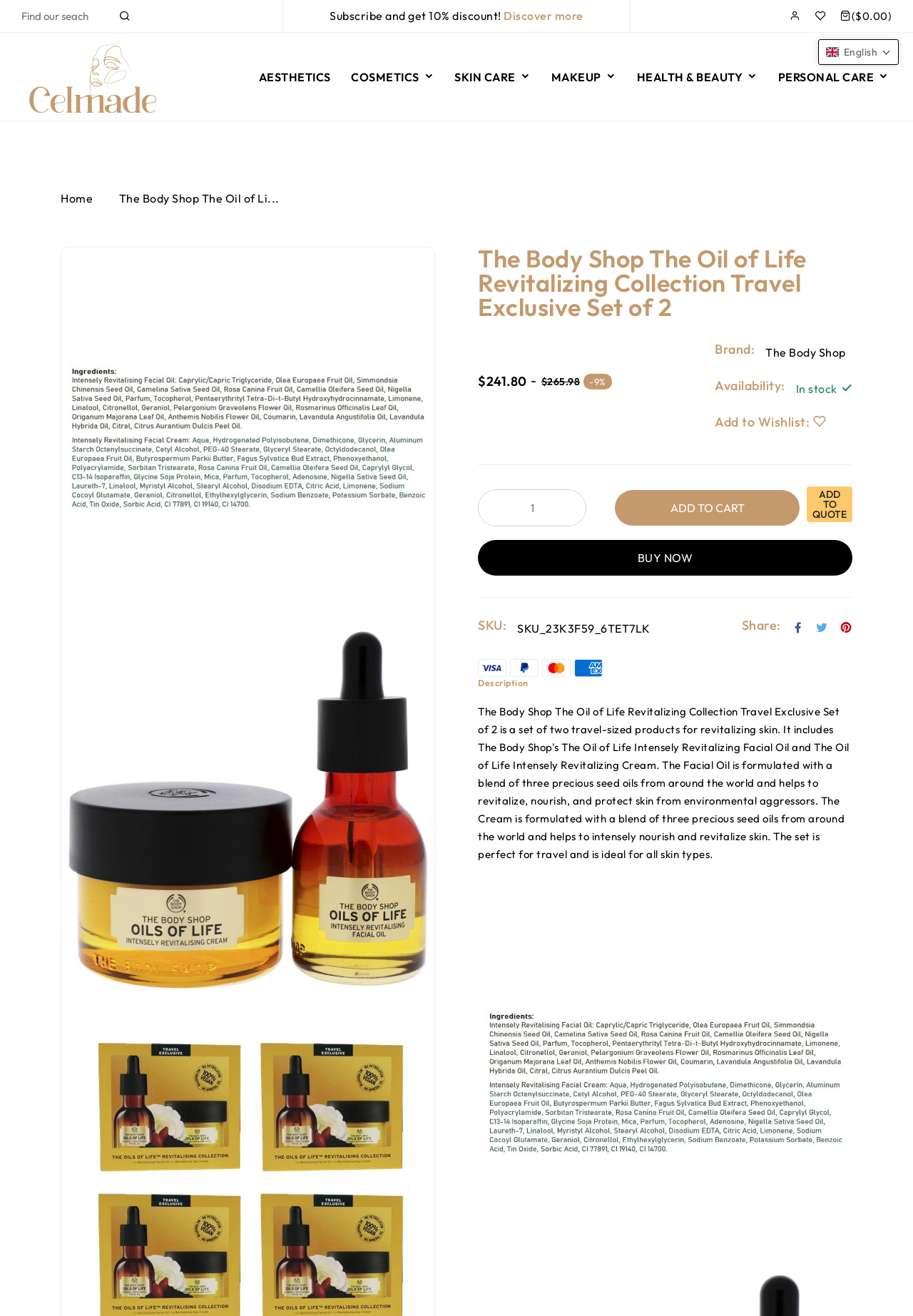Locate the bounding box coordinates of the area to click to fulfill this instruction: "Add to cart". The bounding box should be presented as four float numbers between 0 and 1, in the order [left, top, right, bottom].

[0.673, 0.373, 0.876, 0.4]